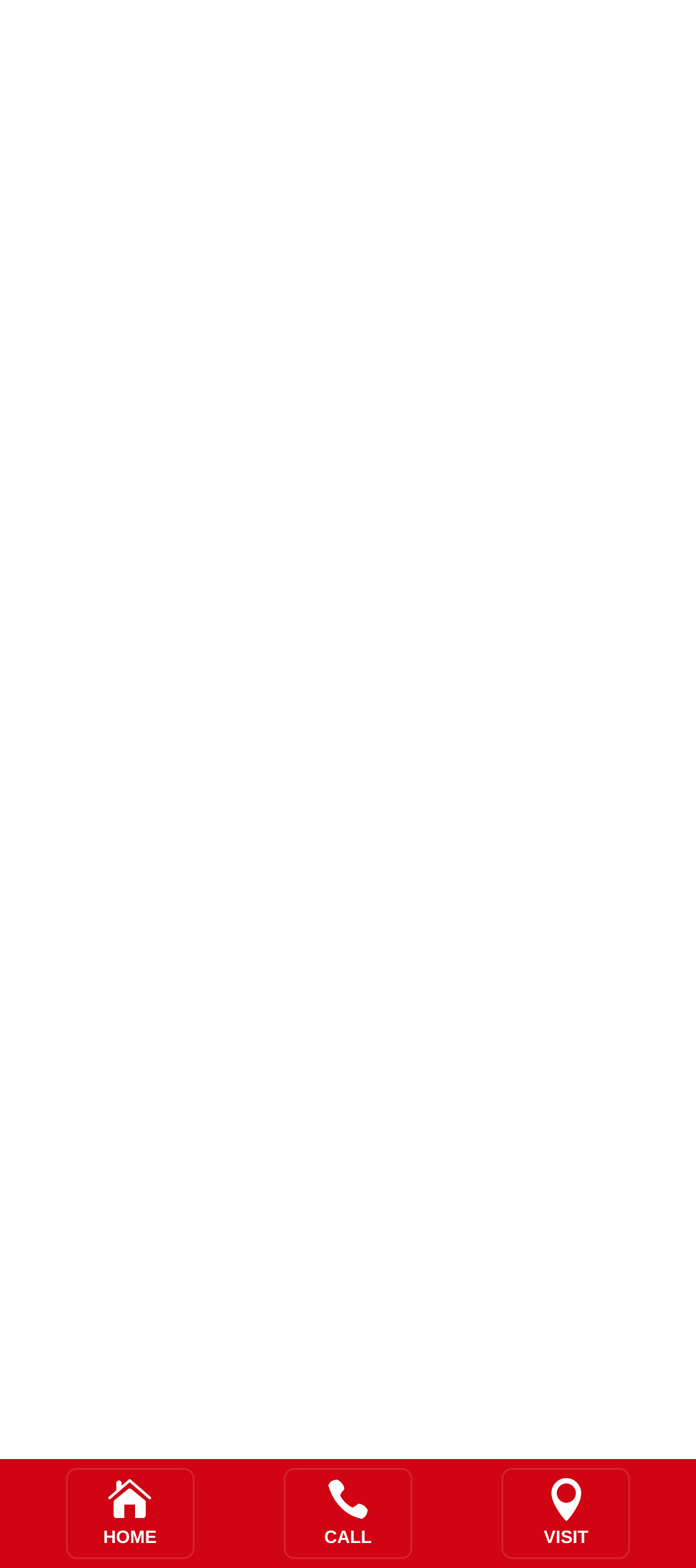Locate the bounding box coordinates of the region to be clicked to comply with the following instruction: "Learn about the services offered". The coordinates must be four float numbers between 0 and 1, in the form [left, top, right, bottom].

None